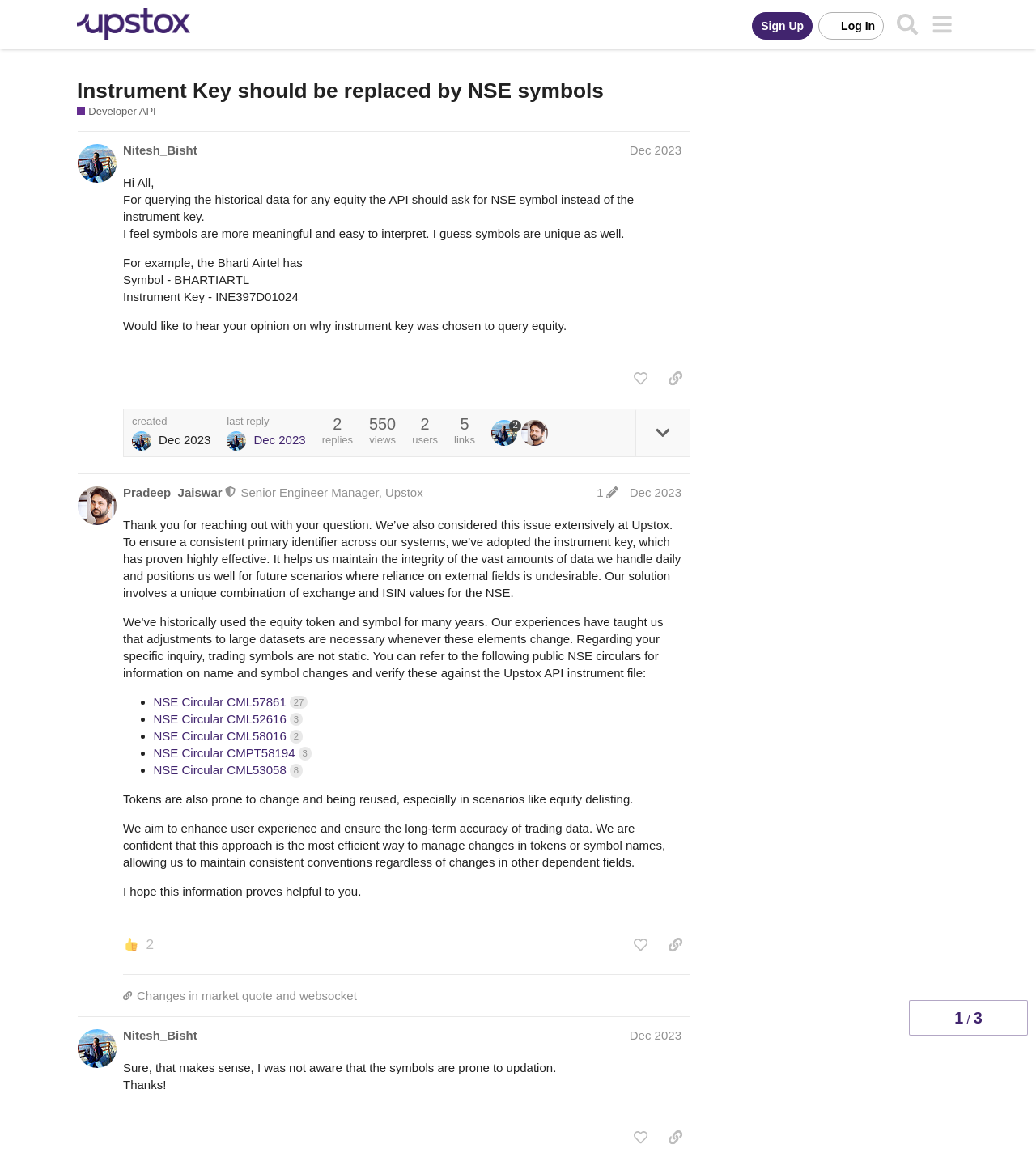What is the topic of the first post?
Please provide a comprehensive answer based on the details in the screenshot.

The topic of the first post can be determined by looking at the heading of the first post, which is 'Instrument Key should be replaced by NSE symbols'. This heading is located within the region 'post #1 by @Nitesh_Bisht' and is a clear indication of the topic being discussed.